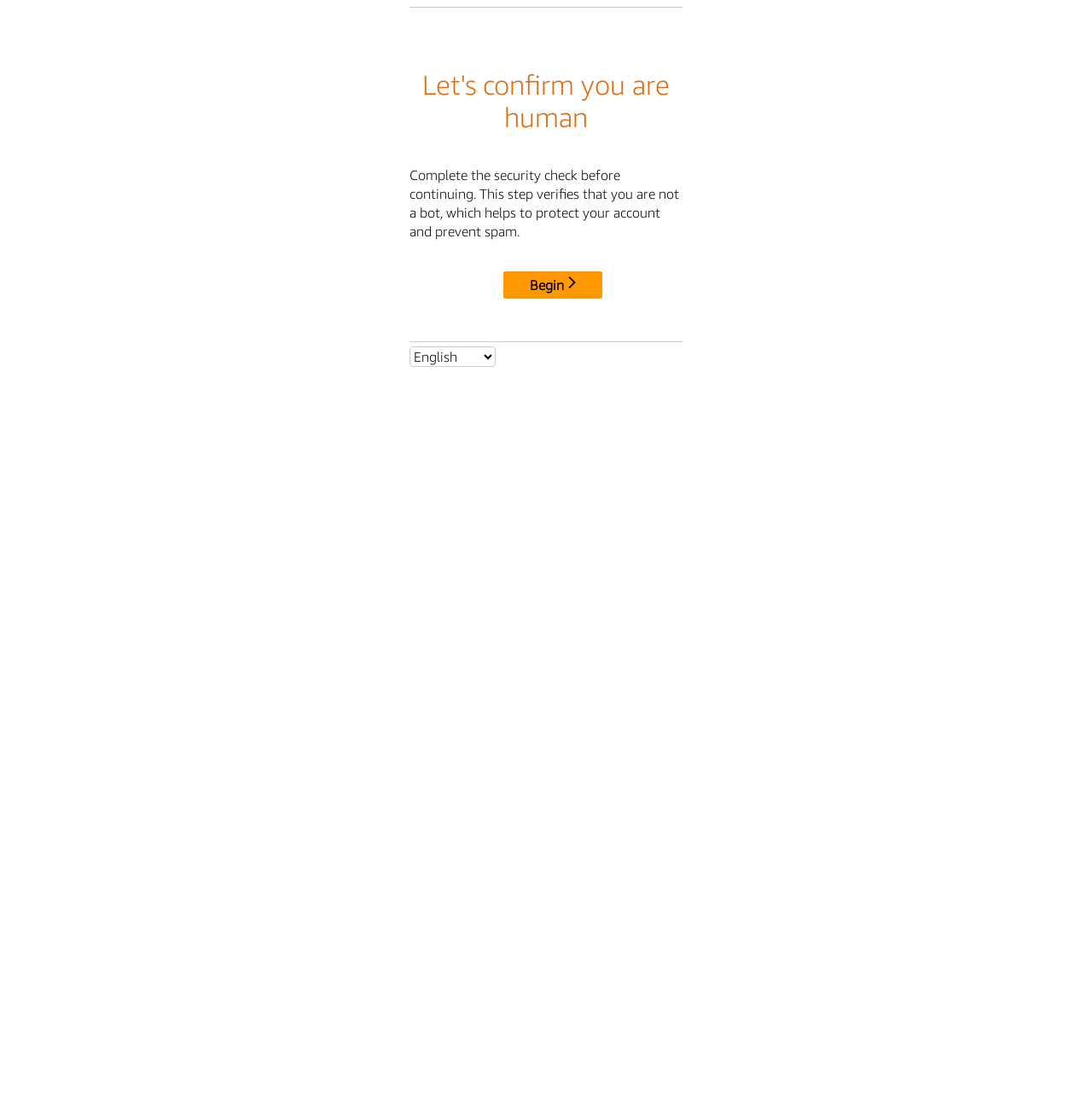Bounding box coordinates are specified in the format (top-left x, top-left y, bottom-right x, bottom-right y). All values are floating point numbers bounded between 0 and 1. Please provide the bounding box coordinate of the region this sentence describes: Begin

[0.461, 0.247, 0.552, 0.272]